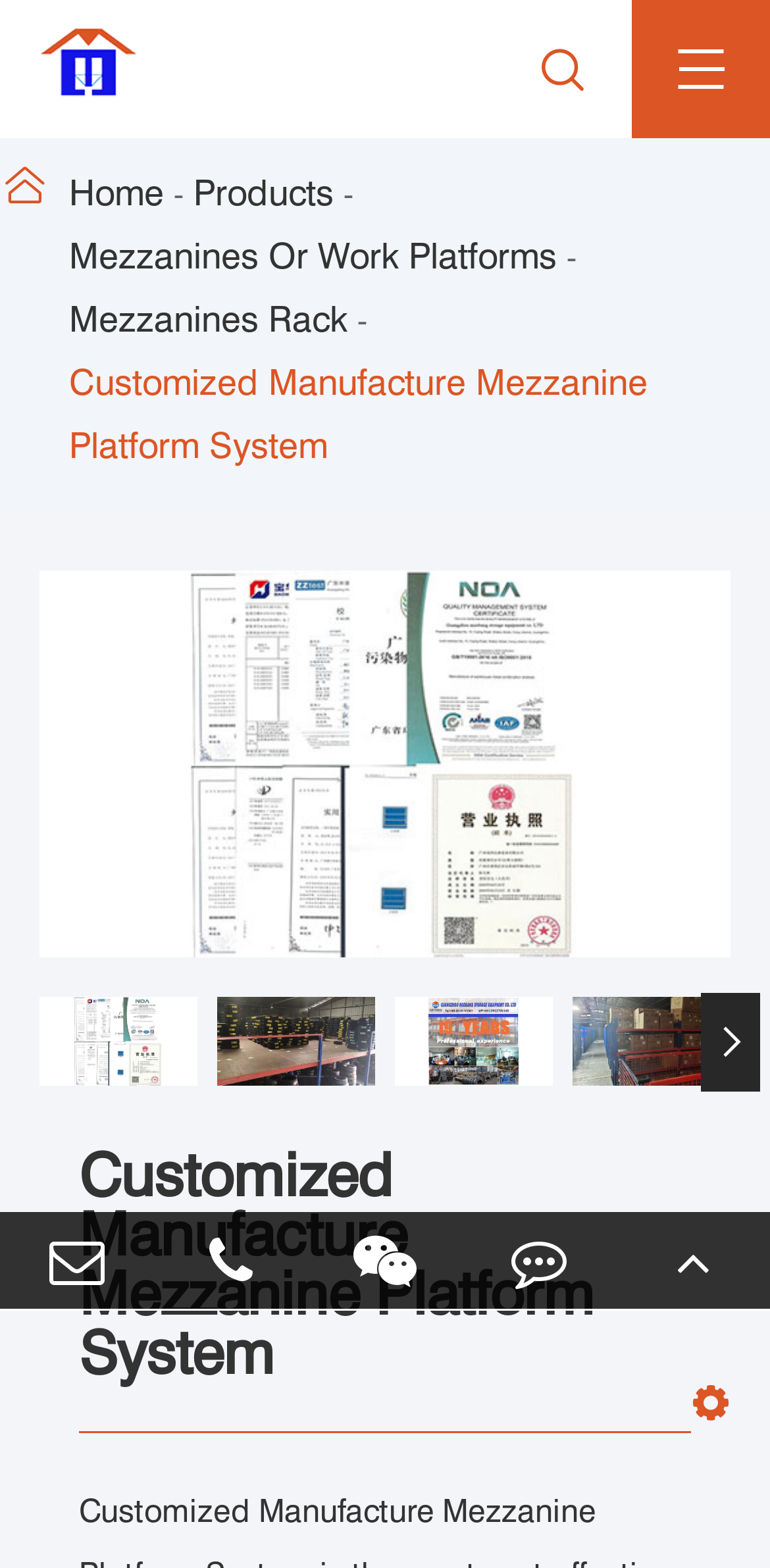Reply to the question below using a single word or brief phrase:
What is the phone number?

+8613922701145